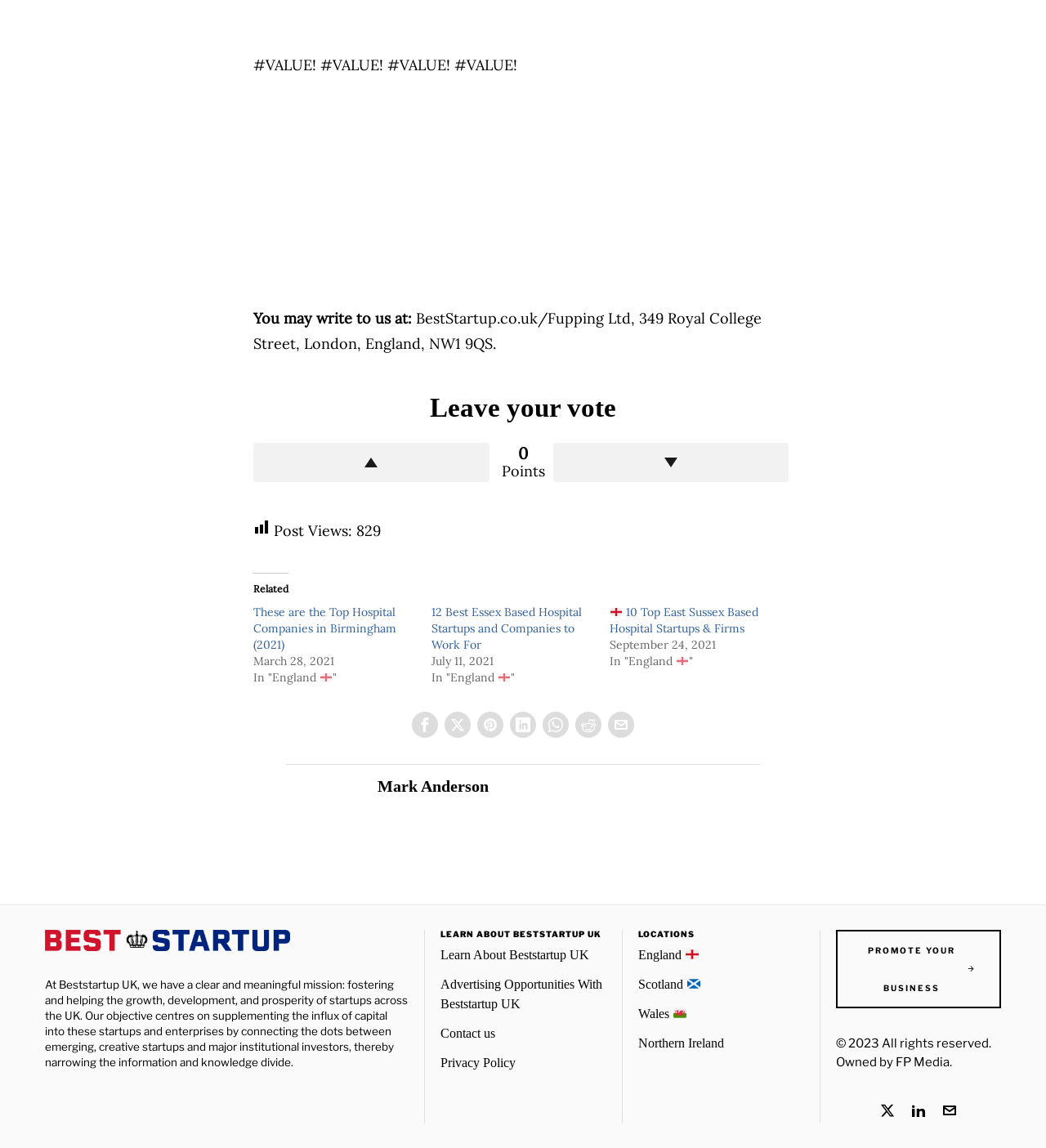What is the name of the author of the article?
Using the image as a reference, answer the question with a short word or phrase.

Mark Anderson